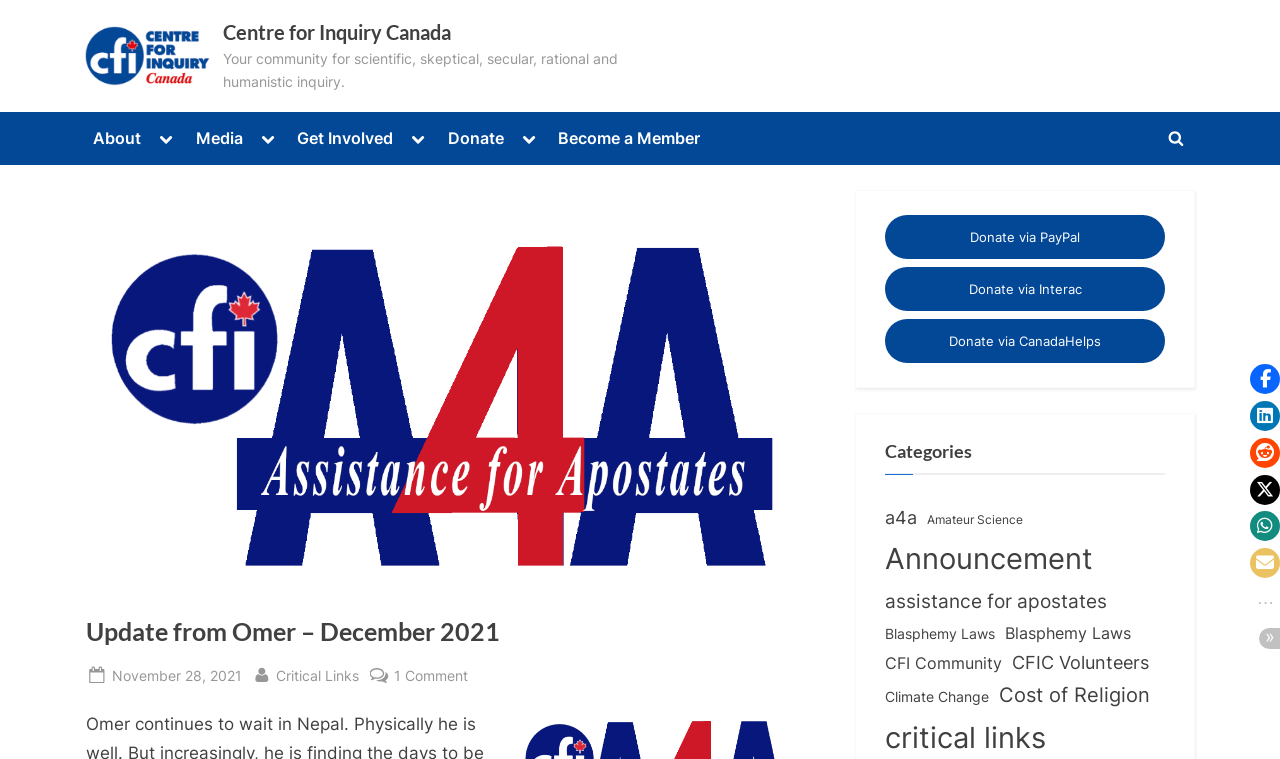Show the bounding box coordinates of the element that should be clicked to complete the task: "Click the 'About' menu".

[0.073, 0.169, 0.11, 0.195]